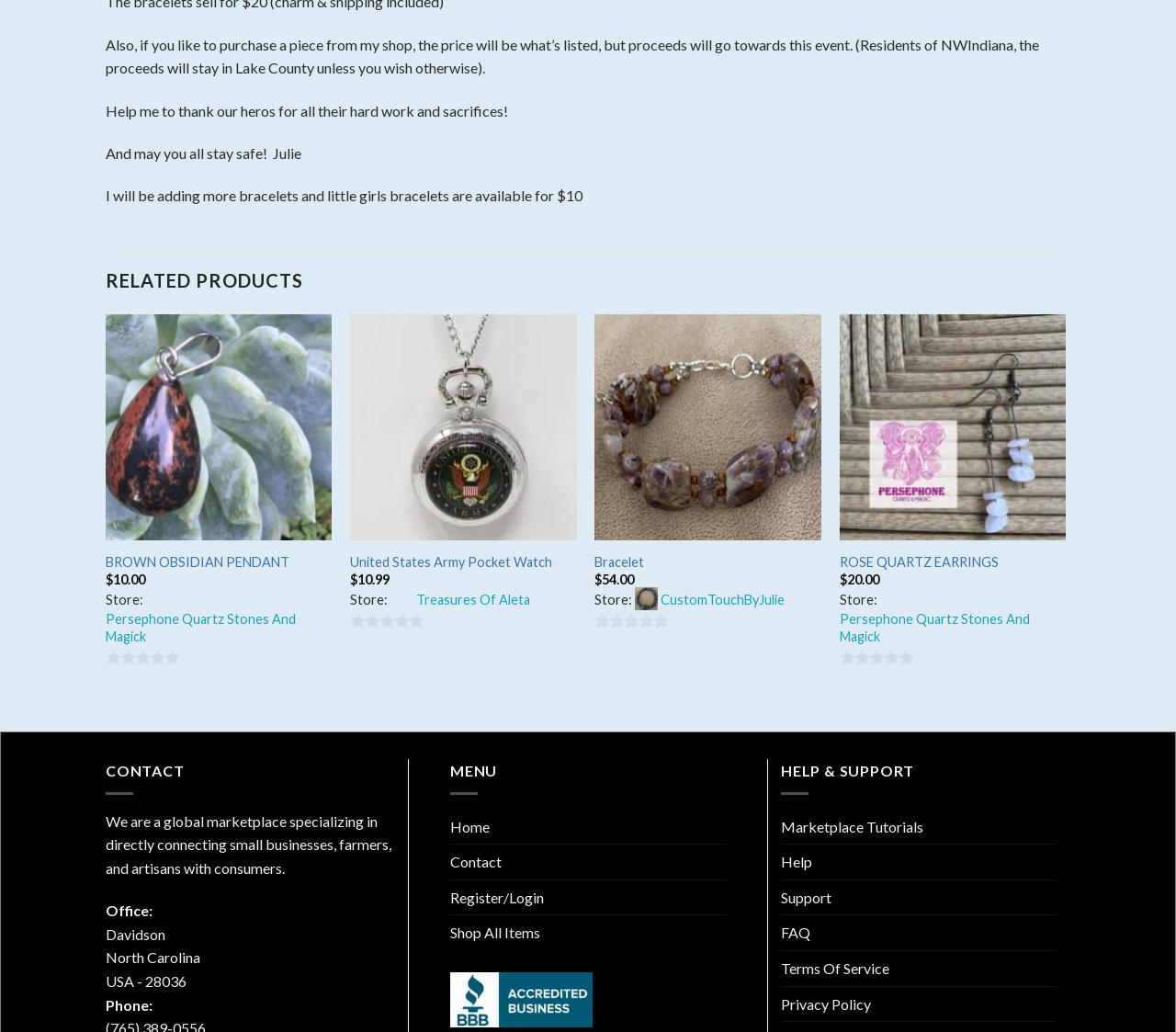How many products are listed under RELATED PRODUCTS?
Look at the image and respond with a one-word or short phrase answer.

4